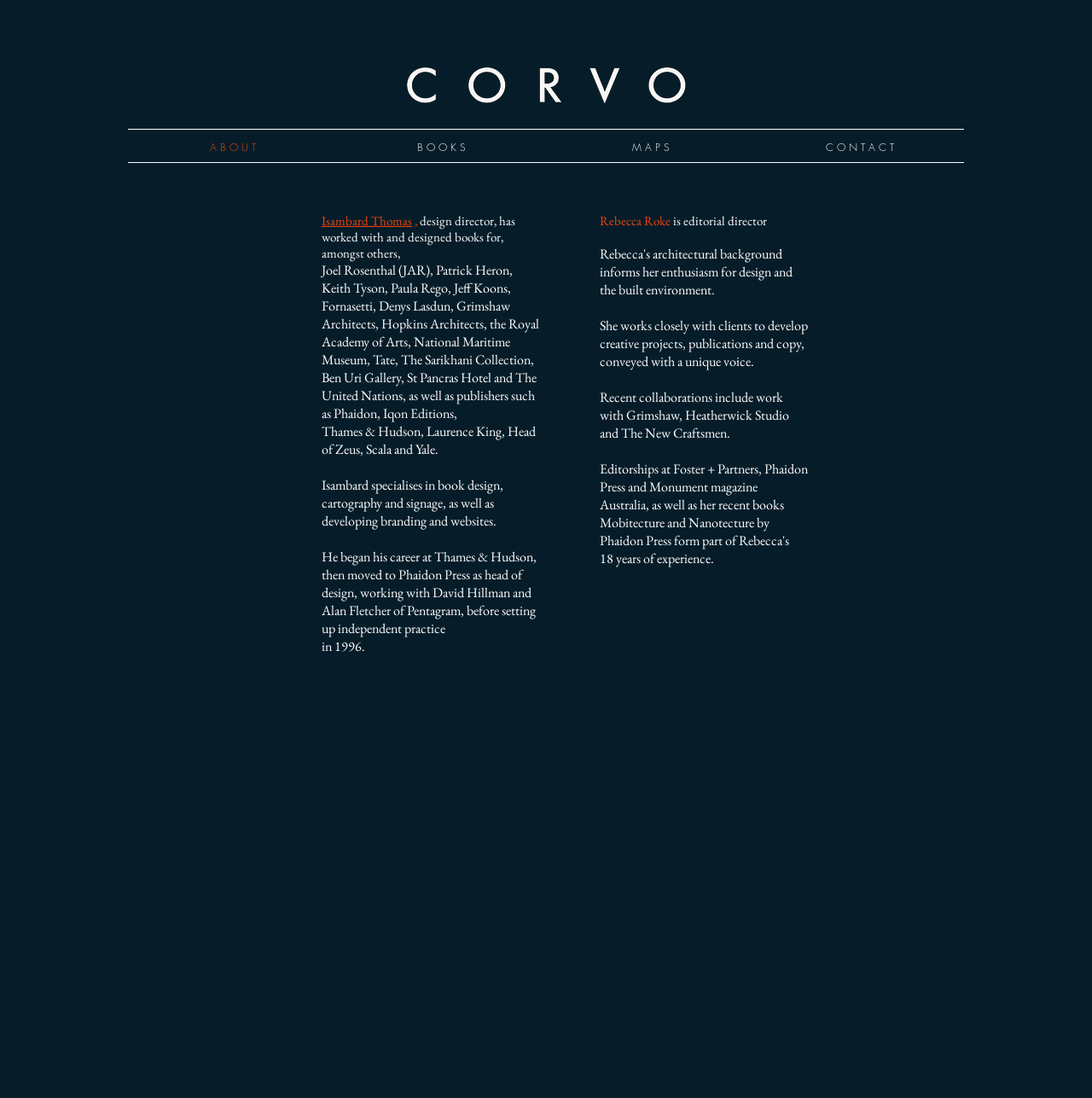What is the name of the studio that Rebecca Roke collaborated with?
Answer the question in a detailed and comprehensive manner.

According to the webpage, Rebecca Roke collaborated with Heatherwick Studio, which is mentioned in the text 'Recent collaborations include work with Grimshaw, Heatherwick Studio and The New Craftsmen'.